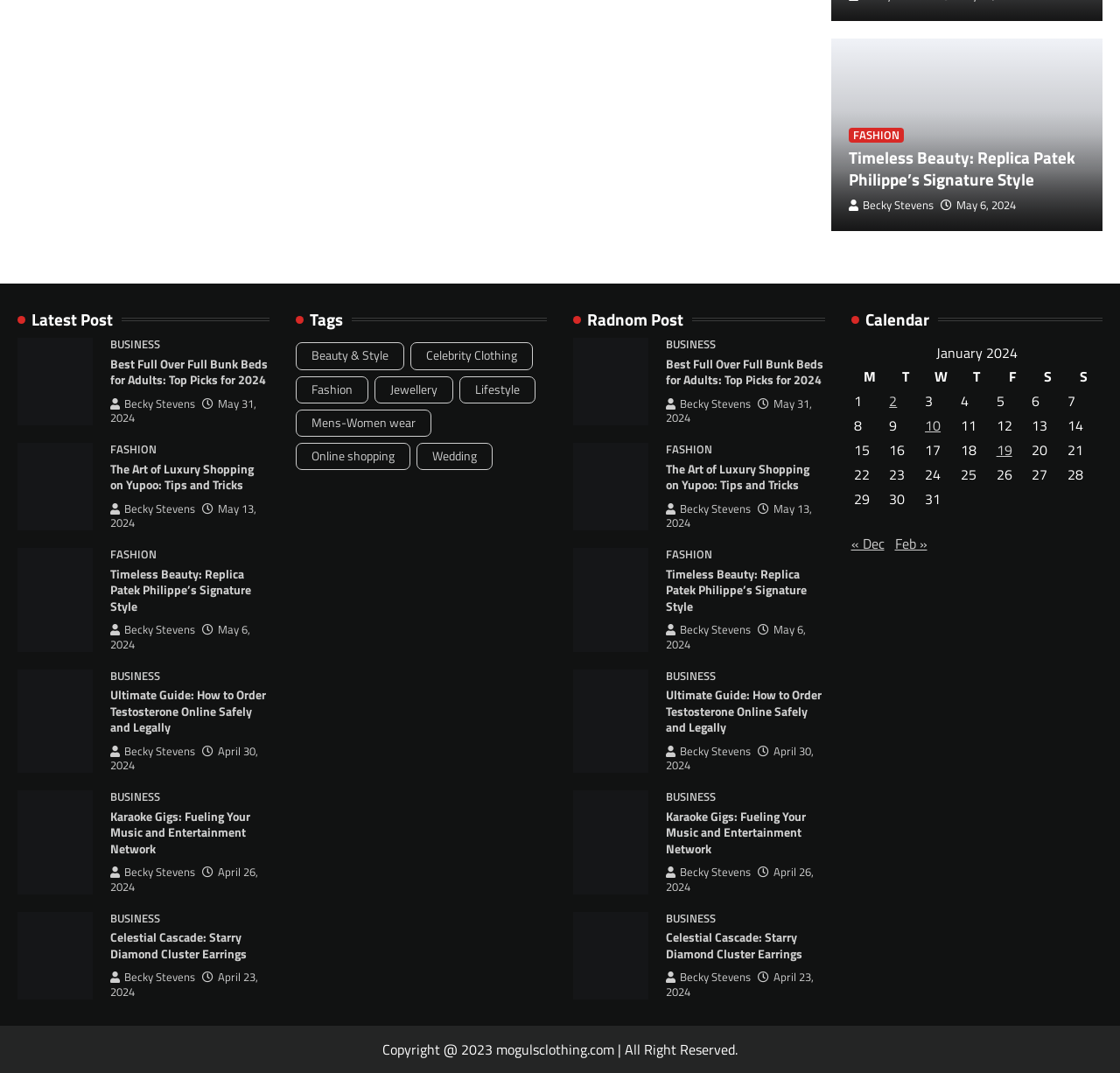Determine the bounding box coordinates of the clickable region to carry out the instruction: "Explore the 'Tags' section".

[0.264, 0.289, 0.488, 0.307]